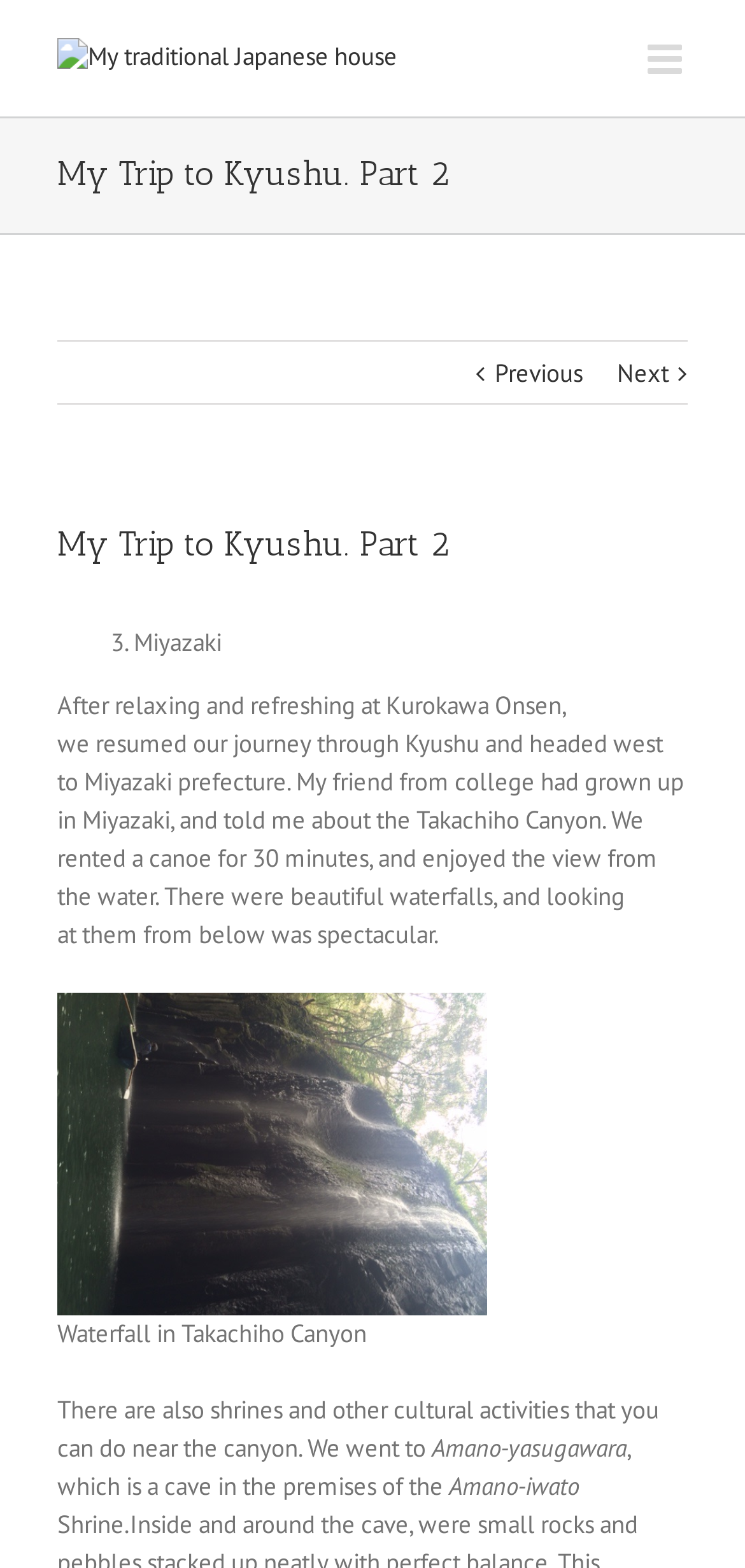From the webpage screenshot, predict the bounding box of the UI element that matches this description: "parent_node: Waterfall in Takachiho Canyon".

[0.077, 0.634, 0.654, 0.655]